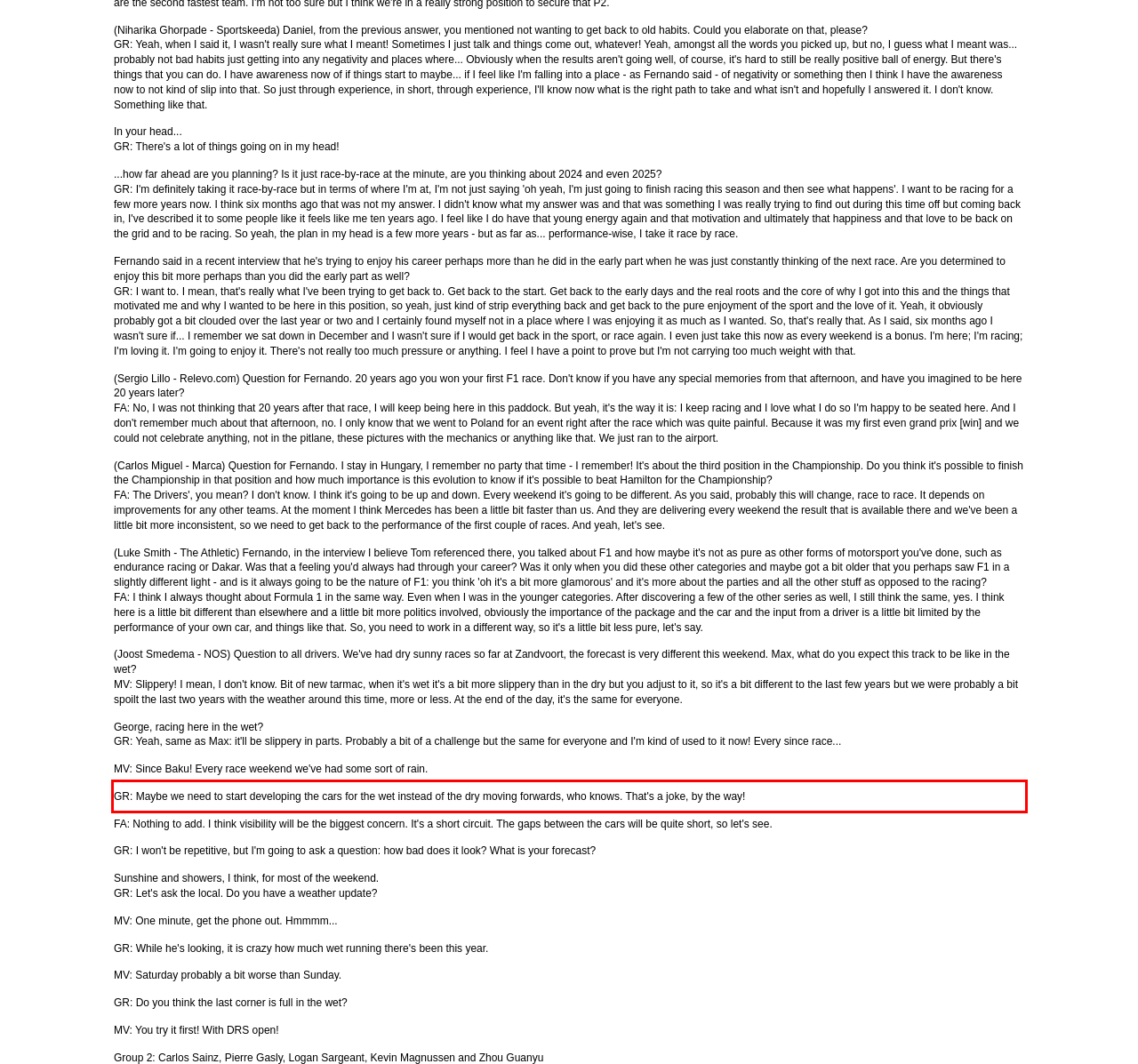Please identify and extract the text content from the UI element encased in a red bounding box on the provided webpage screenshot.

GR: Maybe we need to start developing the cars for the wet instead of the dry moving forwards, who knows. That's a joke, by the way!